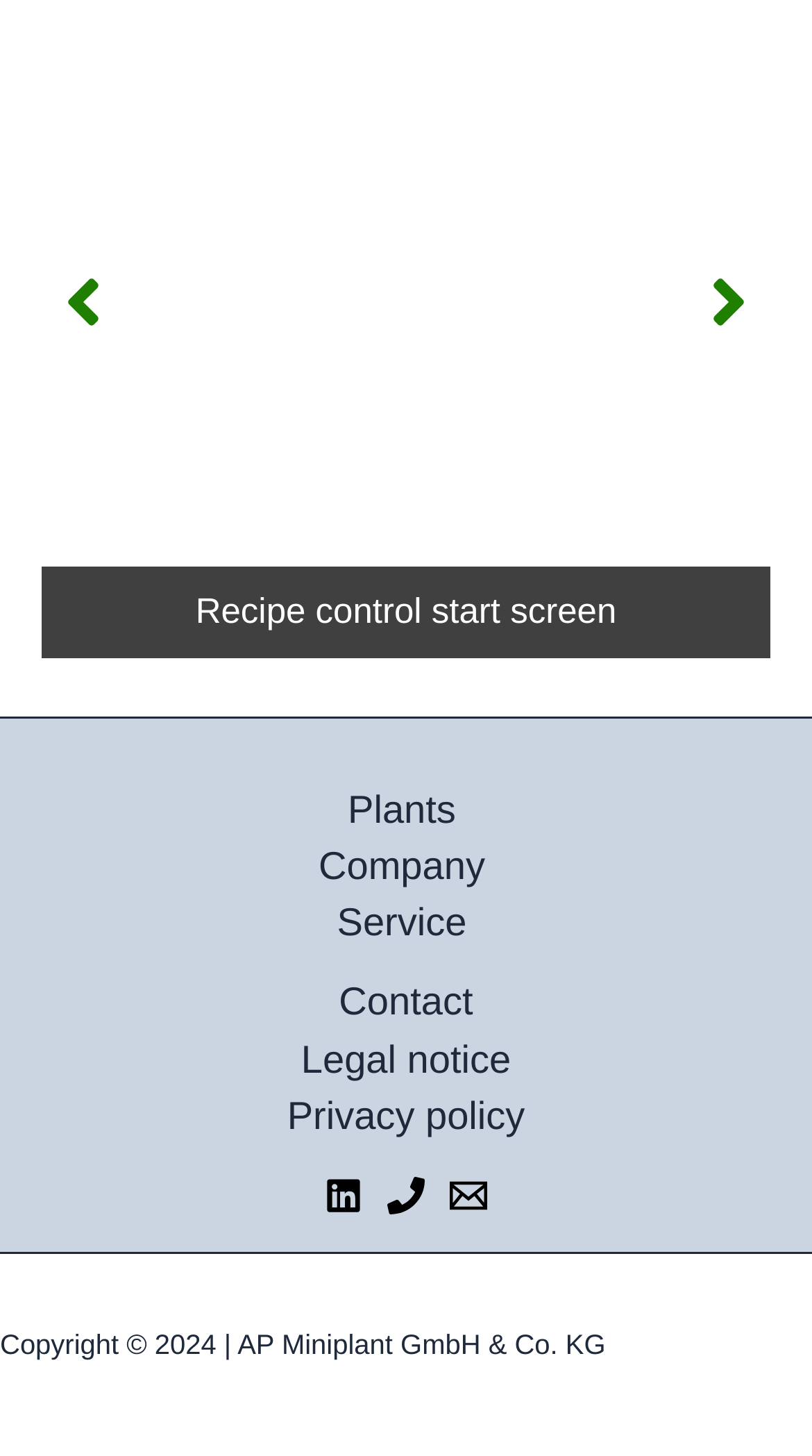Use a single word or phrase to answer the question: What is the text above the navigation menus?

Follow recipe status live